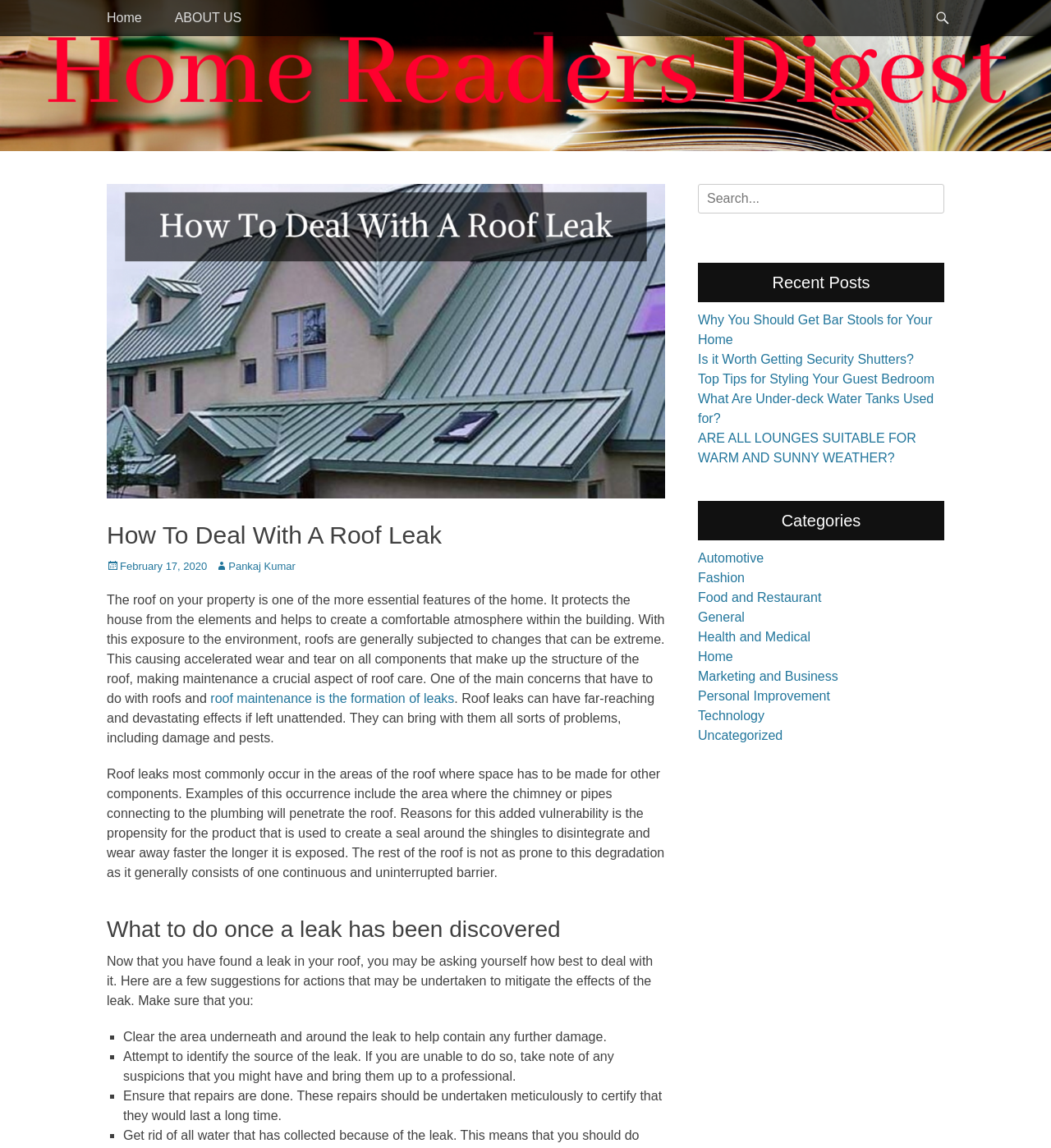Answer the question using only a single word or phrase: 
Where do roof leaks commonly occur?

Around chimneys and pipes